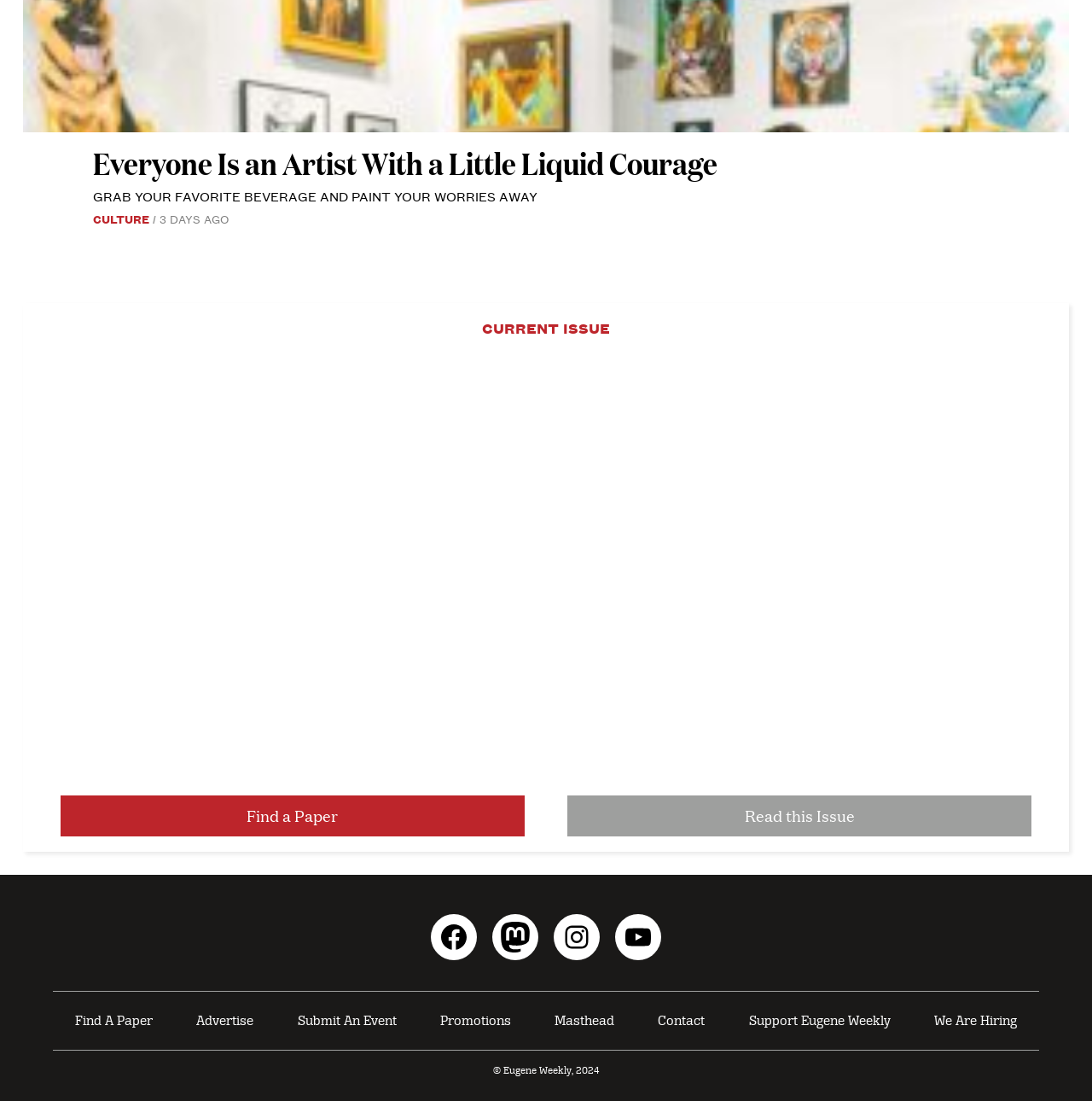Answer this question in one word or a short phrase: What is the copyright year of the webpage?

2024